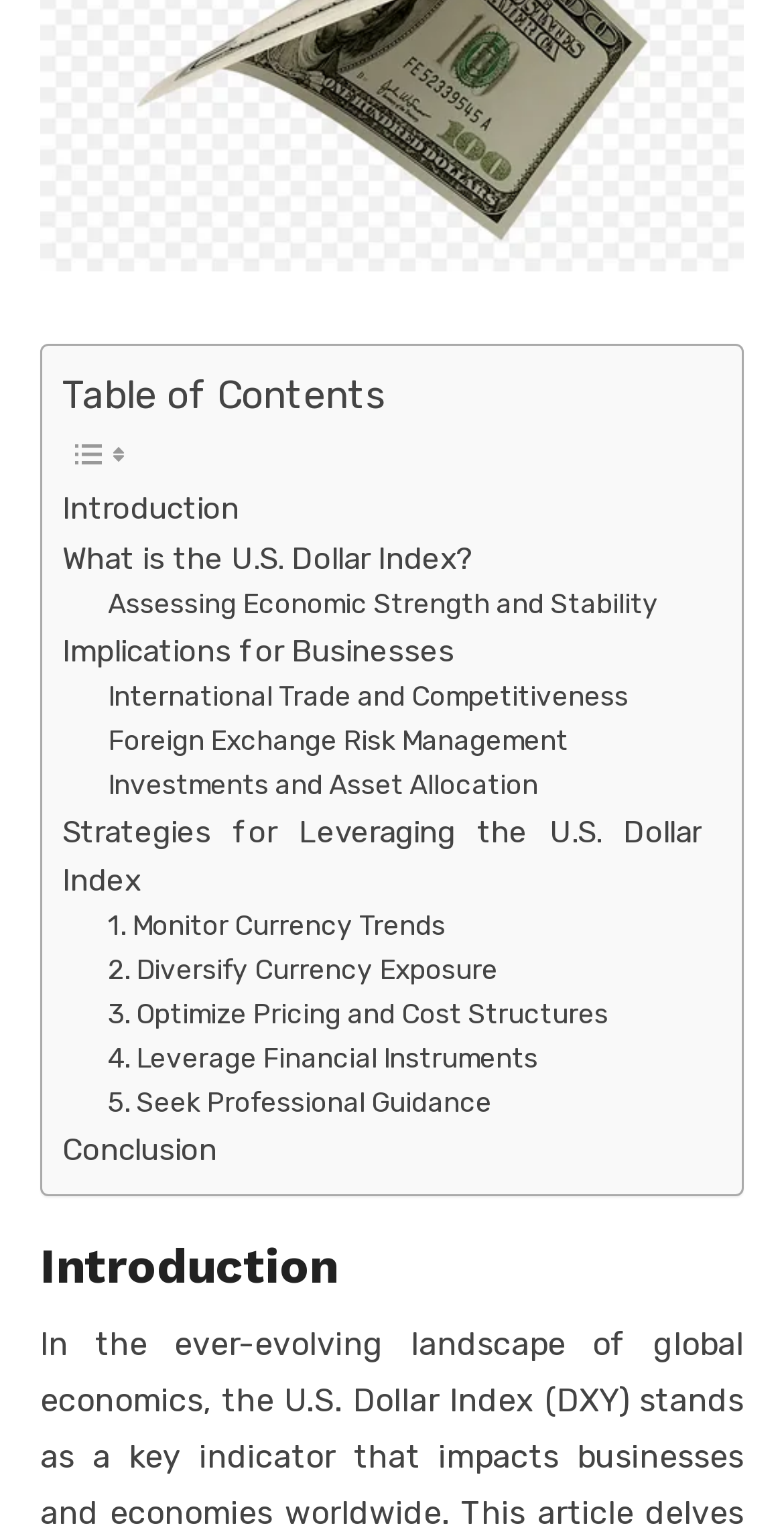Determine the bounding box of the UI element mentioned here: "alt="Custom Writing Service, Thesis/Dissertation"". The coordinates must be in the format [left, top, right, bottom] with values ranging from 0 to 1.

None